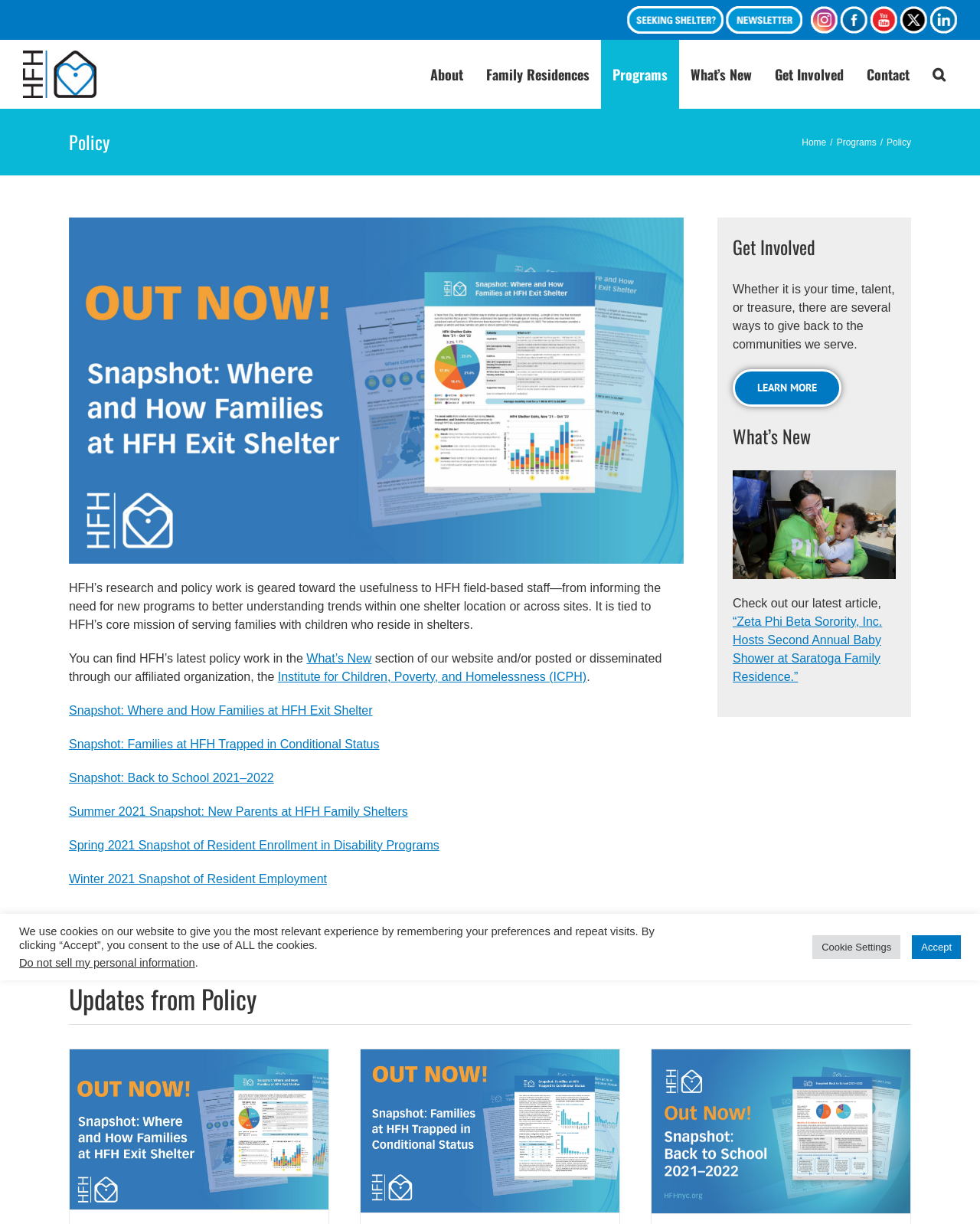What can be found in the 'What’s New' section of the website?
Please provide a detailed and thorough answer to the question.

The 'What’s New' section of the website contains the latest policy work, as mentioned in the static text 'You can find HFH’s latest policy work in the What’s New section of our website and/or posted or disseminated through our affiliated organization, the Institute for Children, Poverty, and Homelessness (ICPH)'.